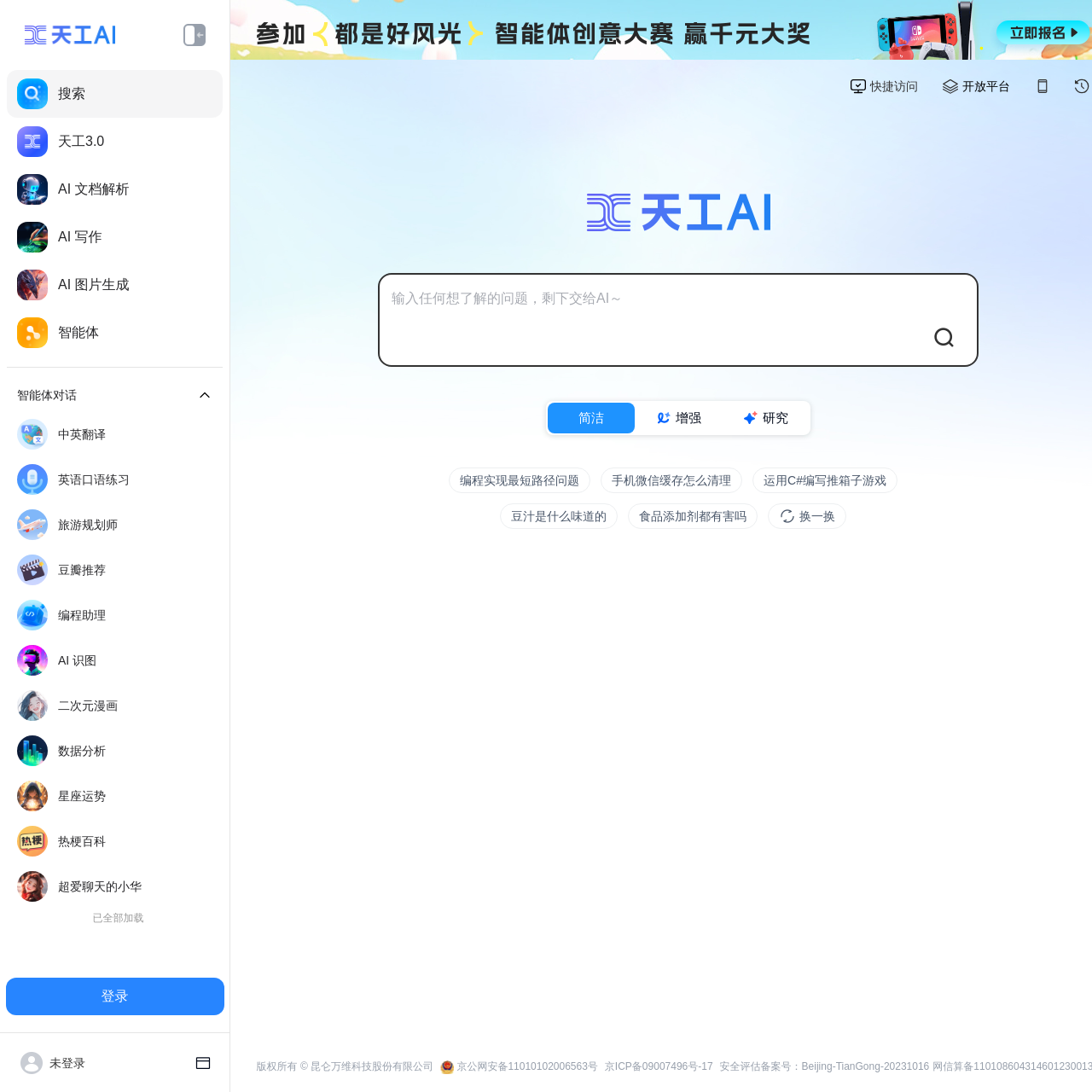Indicate the bounding box coordinates of the element that must be clicked to execute the instruction: "Click the login button". The coordinates should be given as four float numbers between 0 and 1, i.e., [left, top, right, bottom].

[0.005, 0.895, 0.205, 0.93]